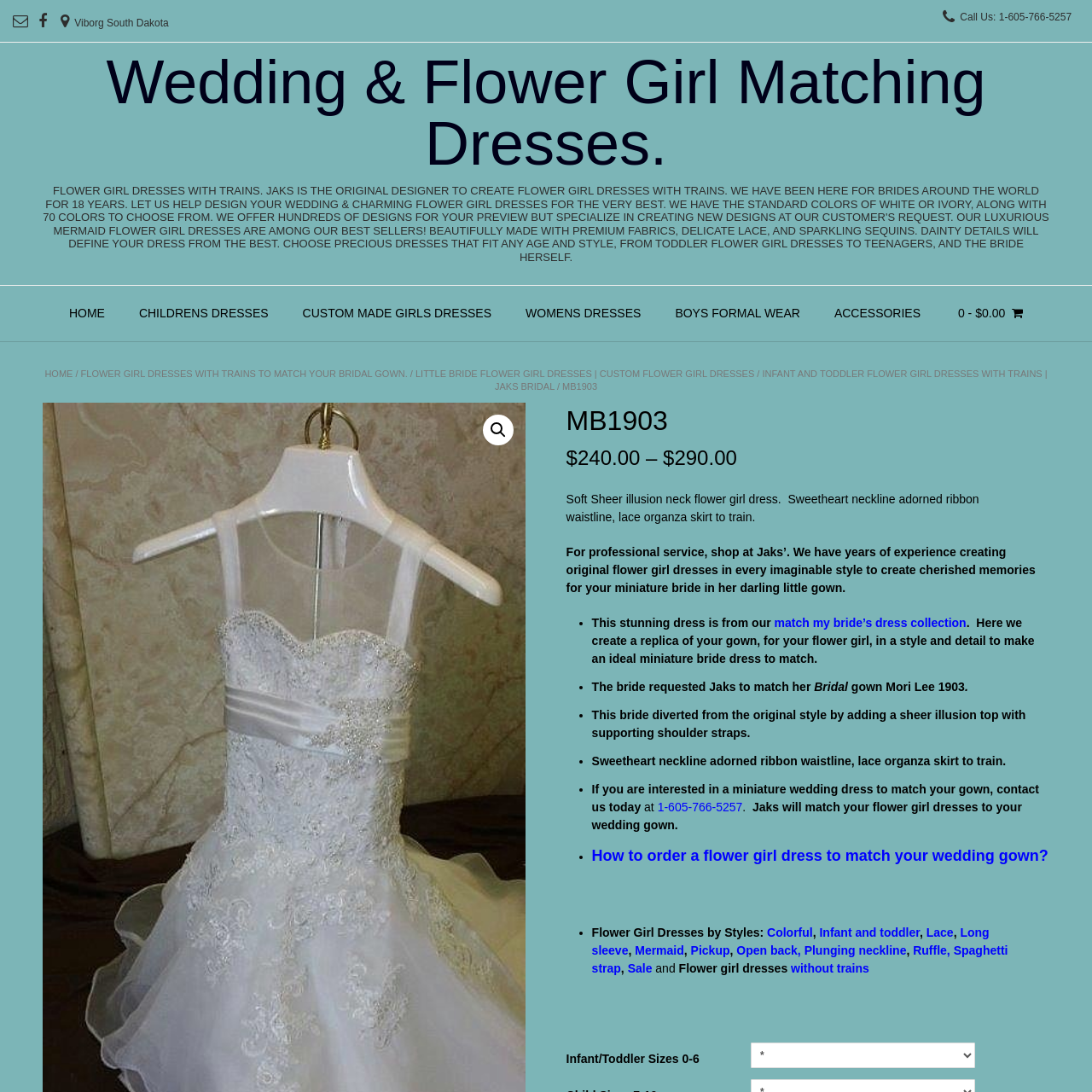Describe in detail what is depicted in the image enclosed by the red lines.

This image showcases a beautiful dress specifically designed for flower girls, identified as the "Soft Sheer Illusion Neck Flower Girl Dress." It features a charming sweetheart neckline, which is elegantly adorned with a ribbon waistline. The dress boasts a delicate lace organza skirt that trails beautifully, enhancing its overall grace and sophistication. 

Crafted with meticulous attention to detail, this dress stands out with its luxurious fabrics and intricate designs, perfect for creating cherished memories during special occasions like weddings. It is part of a collection emphasizing custom bridal matching, ensuring that every flower girl looks stunning alongside the bridal party. This style exemplifies what makes flower girl dresses not only fashionable but also a significant part of wedding elegance. For personalized designs, customers can reach out for more information, as this collection allows for various customization options to match brides' gowns perfectly.